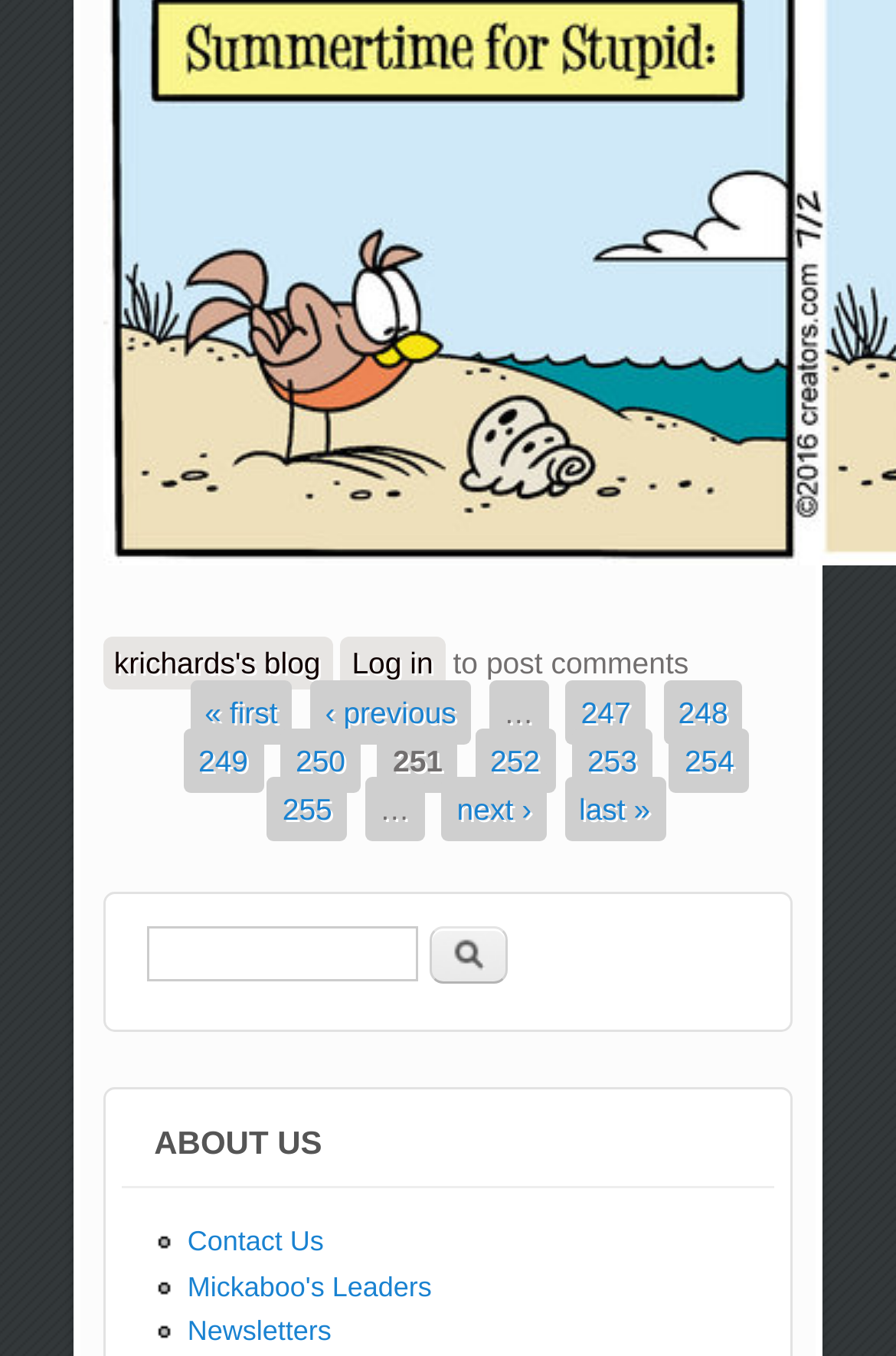What is the last page number in the pagination?
We need a detailed and meticulous answer to the question.

I looked at the pagination links and found that the last link is 'last »', which suggests that it leads to the last page.